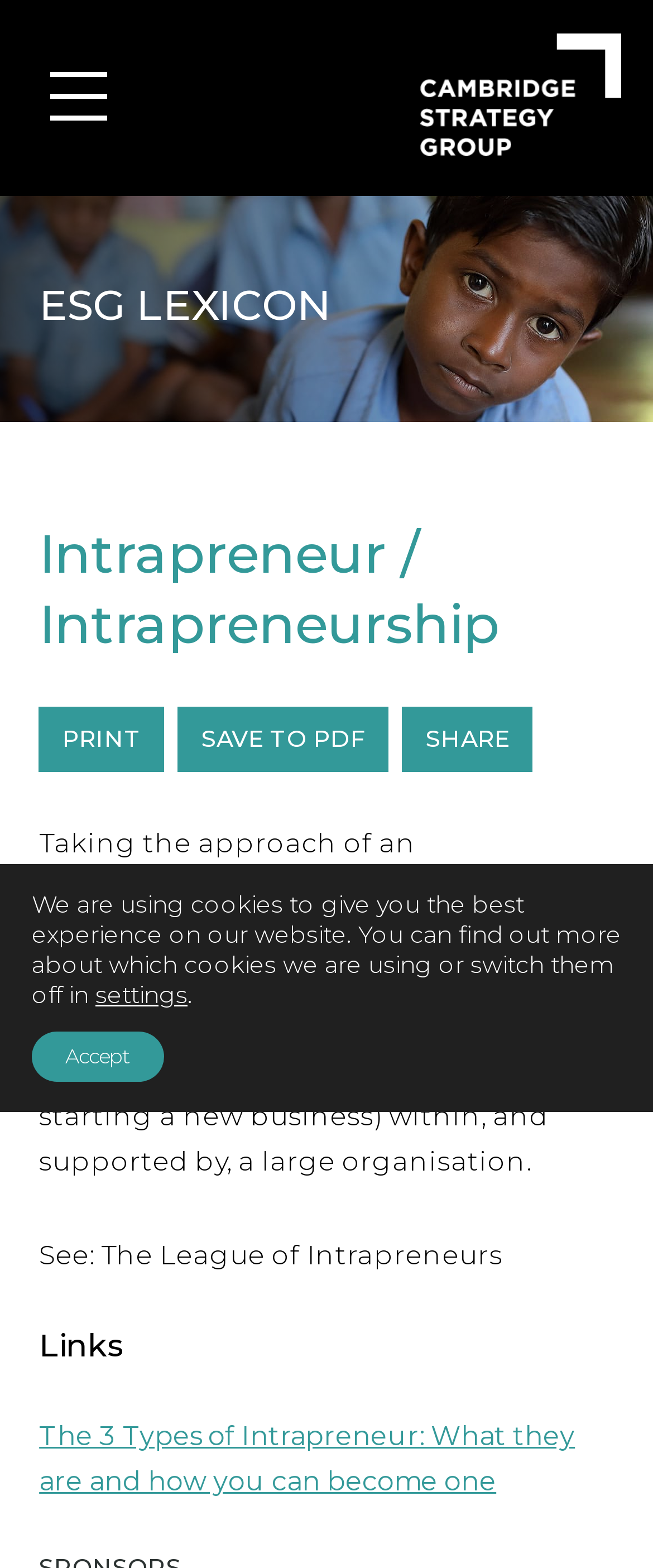How many links are there in the webpage?
Based on the image, answer the question with as much detail as possible.

By examining the webpage structure, I found five links: 'PRINT', 'SAVE TO PDF', 'SHARE', 'The 3 Types of Intrapreneur: What they are and how you can become one', and an unnamed link at the top of the page.